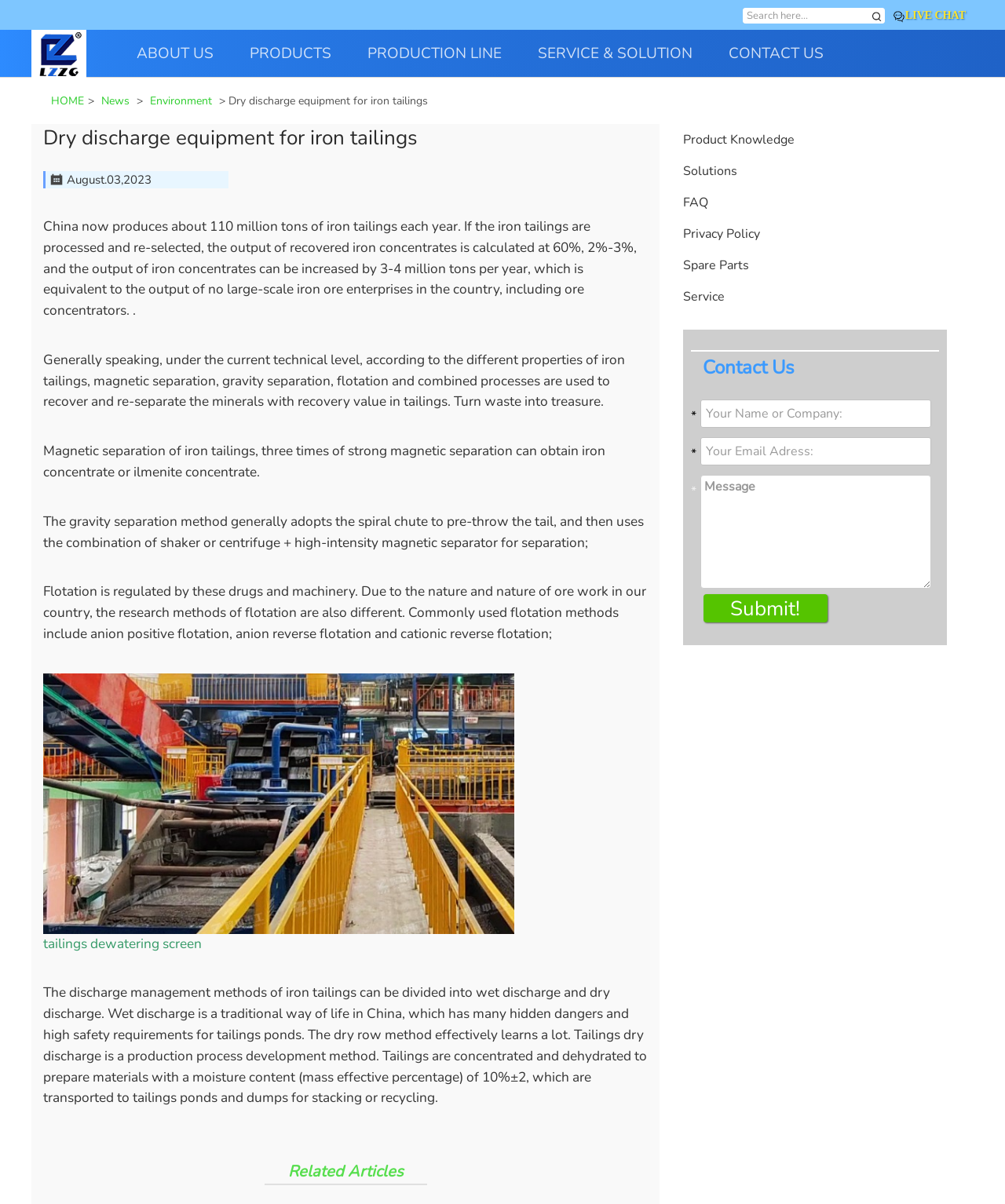Identify the bounding box of the HTML element described as: "name="s" placeholder="Search here..."".

[0.739, 0.007, 0.865, 0.02]